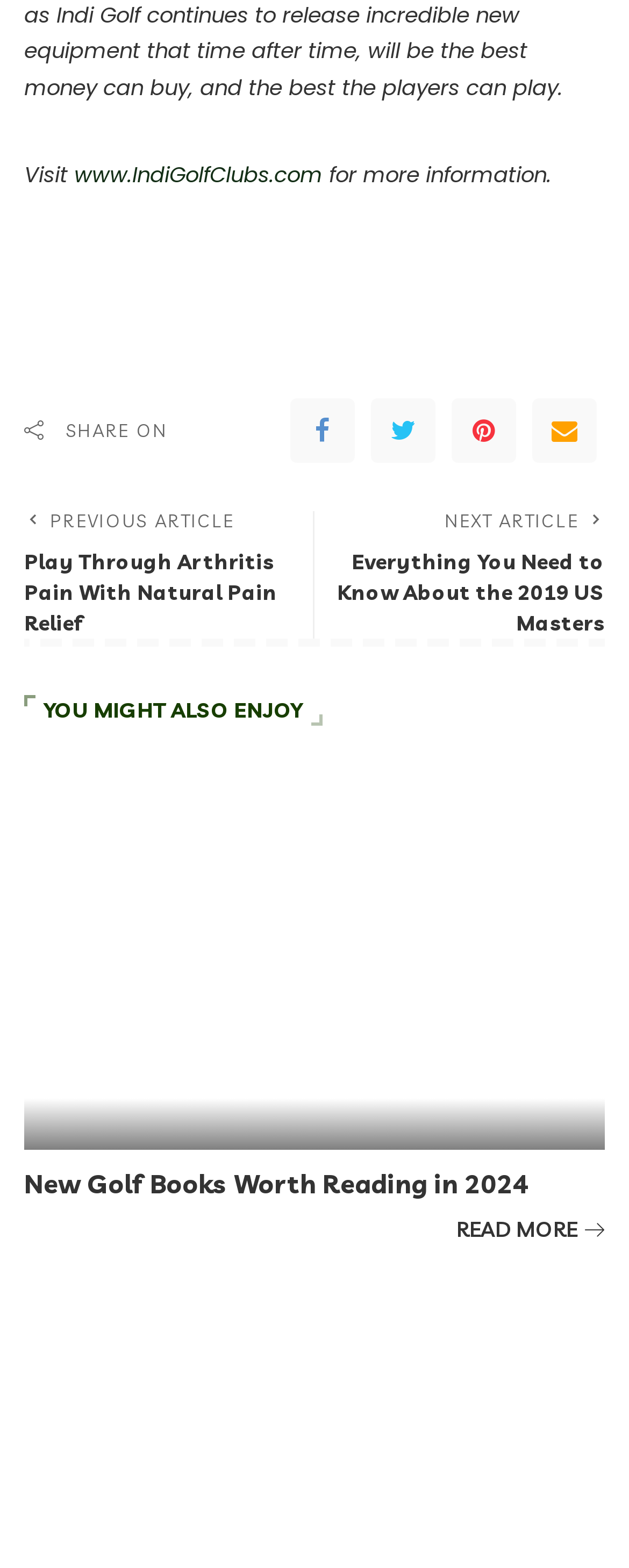Can you find the bounding box coordinates for the UI element given this description: "www.IndiGolfClubs.com"? Provide the coordinates as four float numbers between 0 and 1: [left, top, right, bottom].

[0.118, 0.102, 0.513, 0.122]